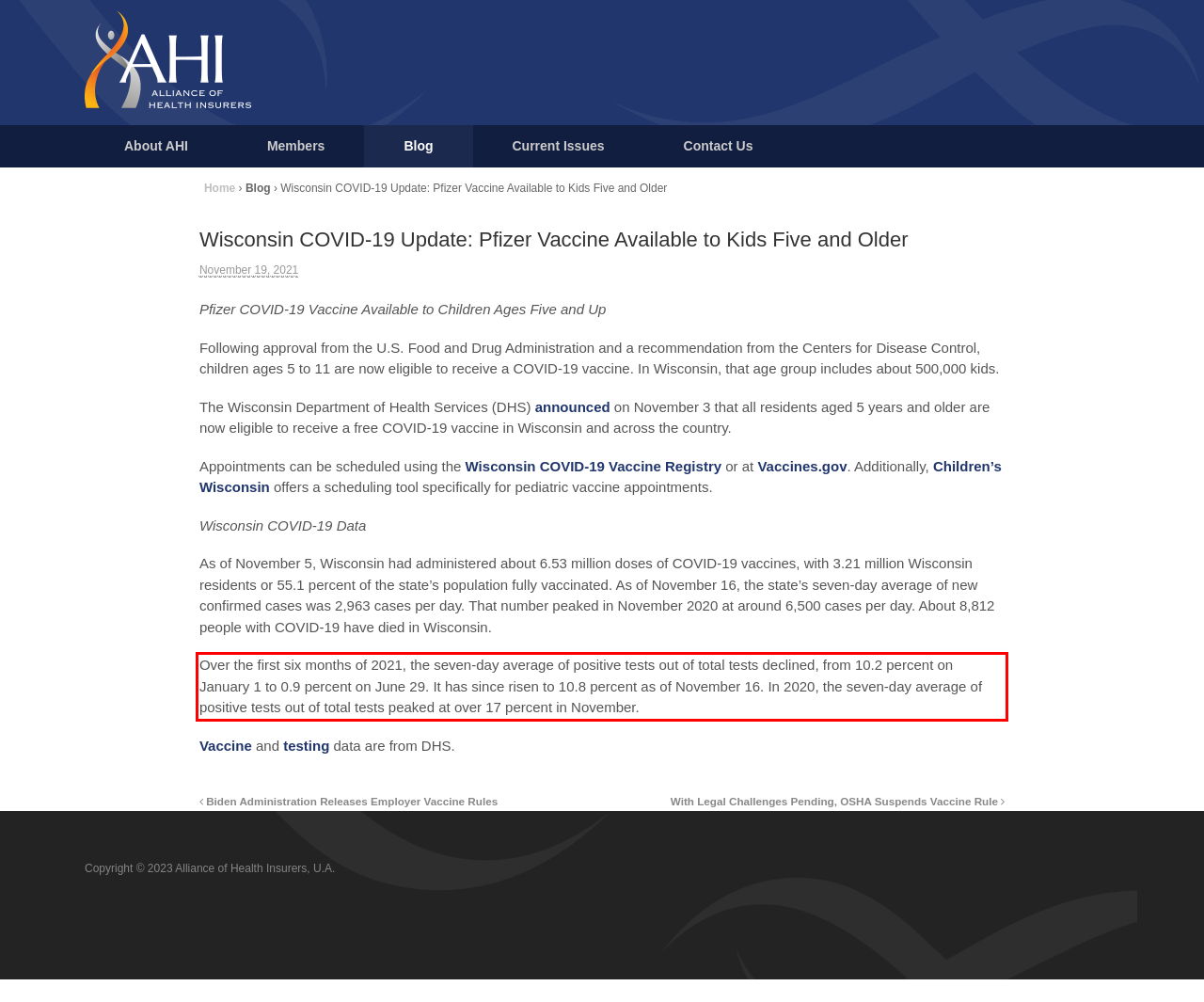Review the webpage screenshot provided, and perform OCR to extract the text from the red bounding box.

Over the first six months of 2021, the seven-day average of positive tests out of total tests declined, from 10.2 percent on January 1 to 0.9 percent on June 29. It has since risen to 10.8 percent as of November 16. In 2020, the seven-day average of positive tests out of total tests peaked at over 17 percent in November.